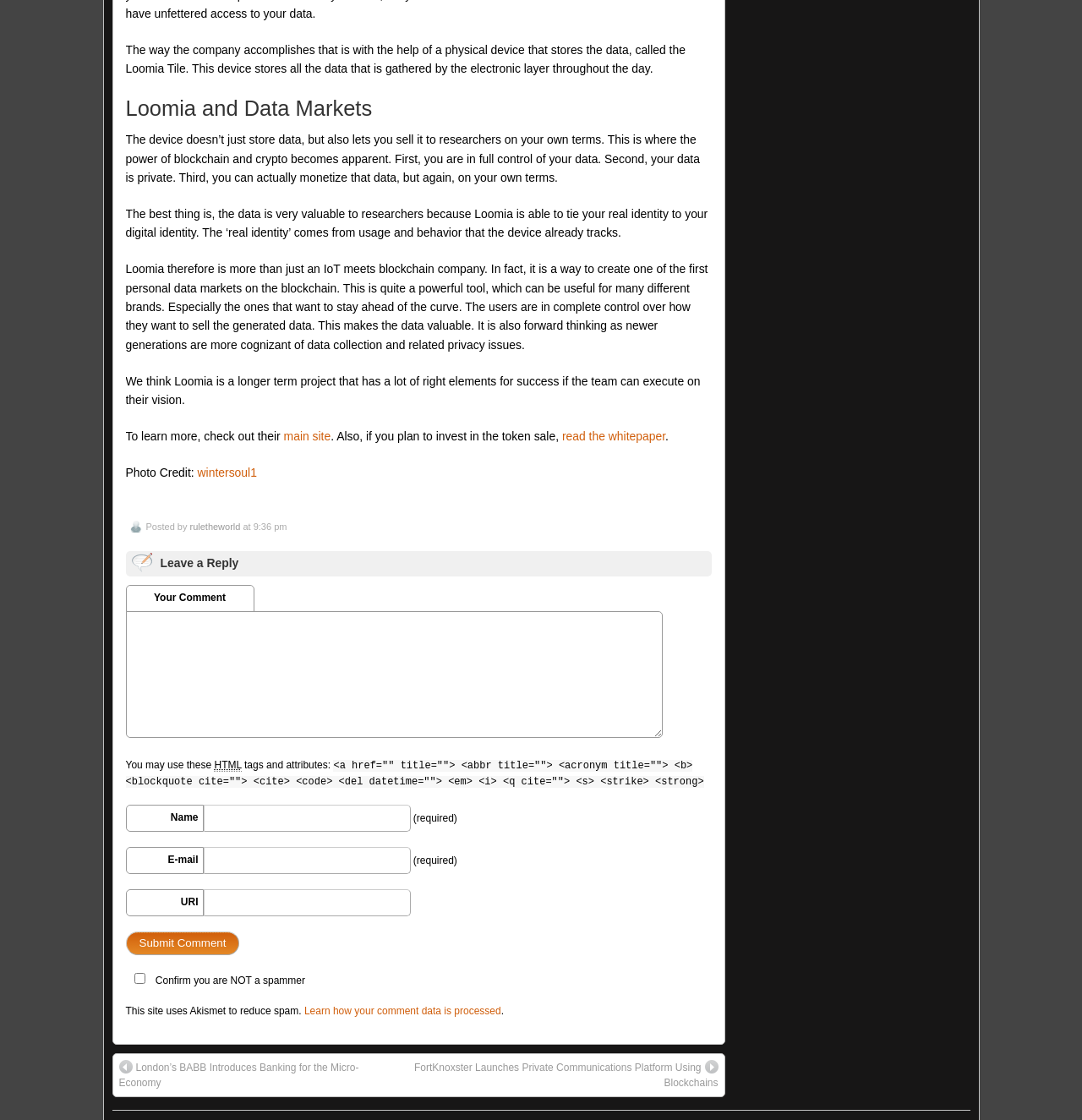What does the Loomia Tile do?
Deliver a detailed and extensive answer to the question.

According to the text, the Loomia Tile is a physical device that stores data gathered by the electronic layer throughout the day, and also allows users to sell their data to researchers on their own terms.